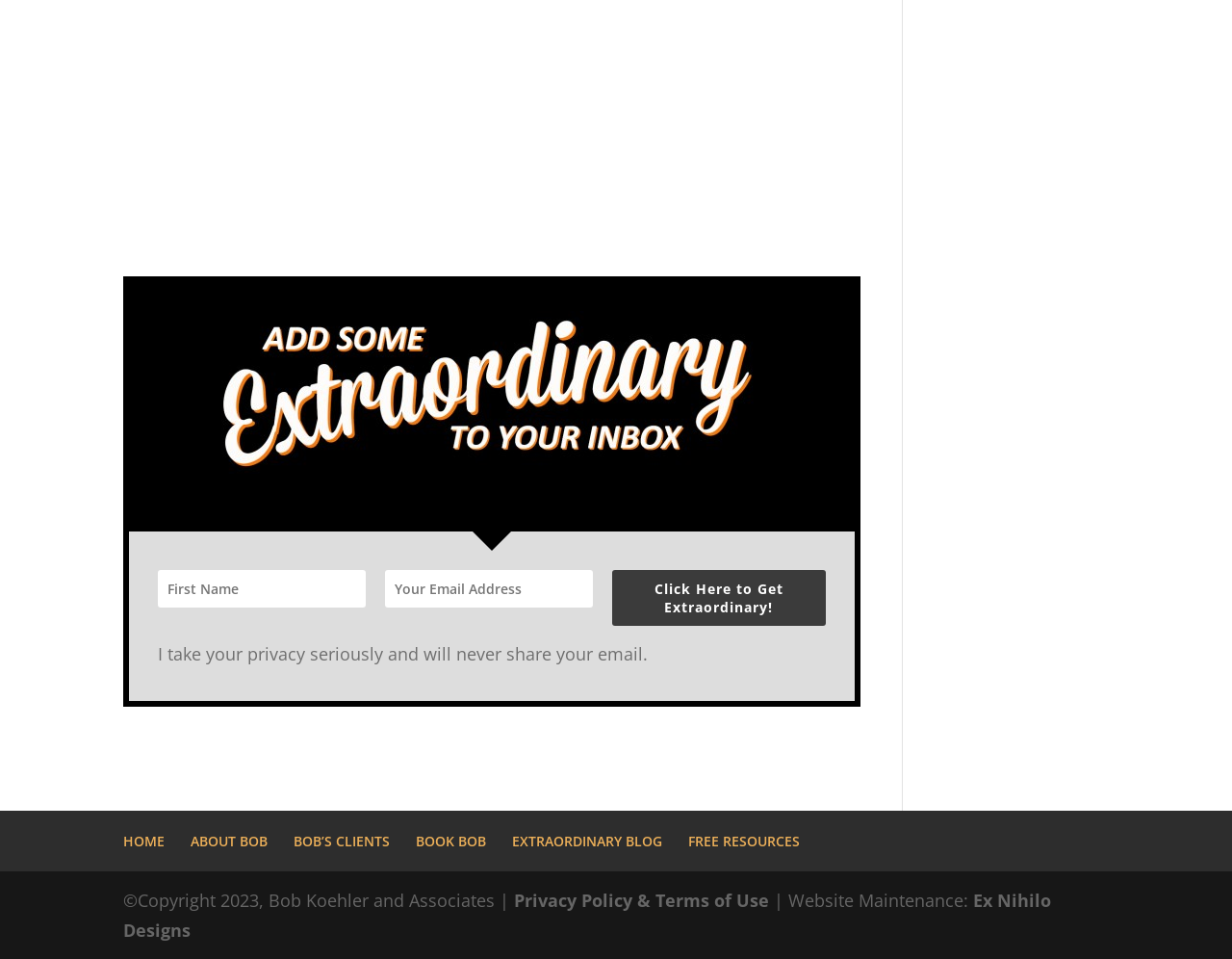What is the privacy policy about?
Refer to the screenshot and respond with a concise word or phrase.

Not sharing email